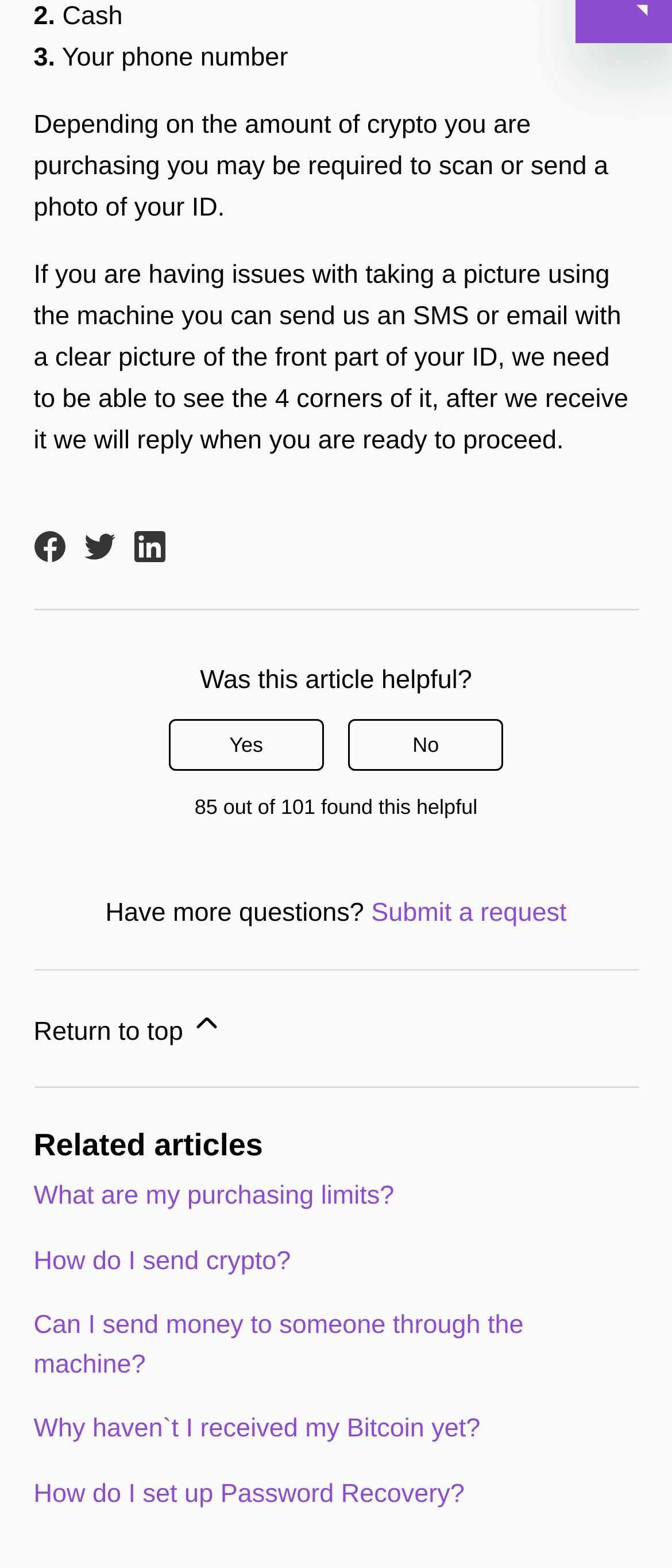Analyze the image and give a detailed response to the question:
What are some related articles available on this webpage?

The webpage has a section titled 'Related articles' that lists several links to other articles, including 'What are my purchasing limits?', 'How do I send crypto?', and others. These articles are likely related to the topic of cryptocurrency and purchasing.